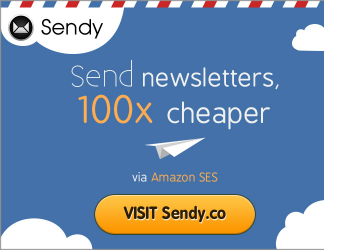Explain the image in a detailed and thorough manner.

The image promotes "Sendy," a newsletter service that emphasizes its cost-effectiveness by stating it allows users to send newsletters at a fraction of the usual price—specifically, "100x cheaper." The background is a bright blue with stylized white clouds, creating a friendly and inviting atmosphere. A paper airplane graphic is featured prominently, symbolizing the ease and speed of sending newsletters. The text notes that Sendy operates using Amazon SES, highlighting its reliability and scalability. Additionally, a bold call-to-action button invites viewers to "VISIT Sendy.co," encouraging them to explore the service further. This advertisement effectively captures attention through its vibrant design and clear messaging.